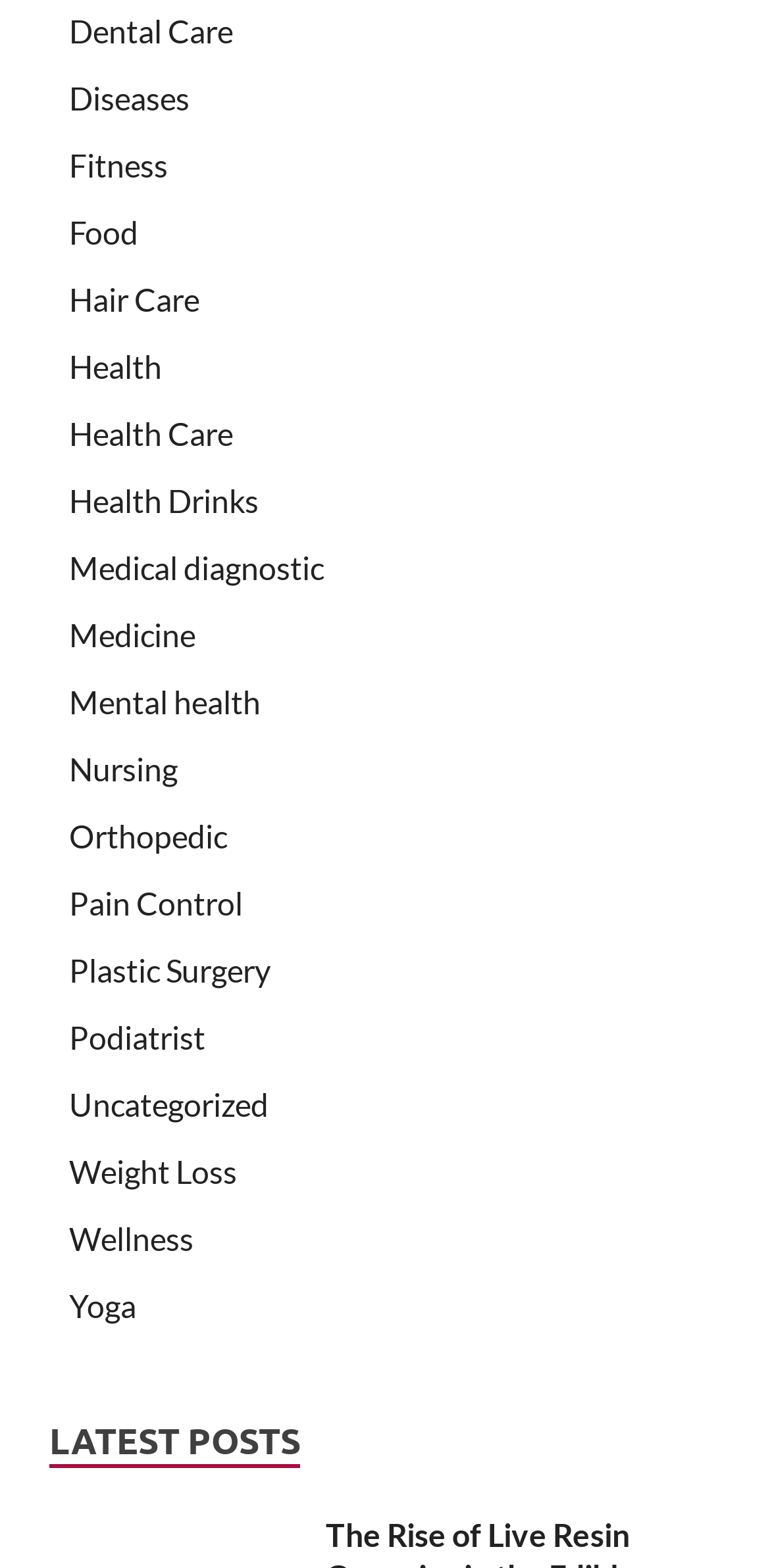Analyze the image and answer the question with as much detail as possible: 
What is the title of the first post?

The title of the first post is 'The Rise of Live Resin Gummies in the Edible World' which is a link located below the 'LATEST POSTS' section with a bounding box of [0.064, 0.97, 0.385, 0.993].